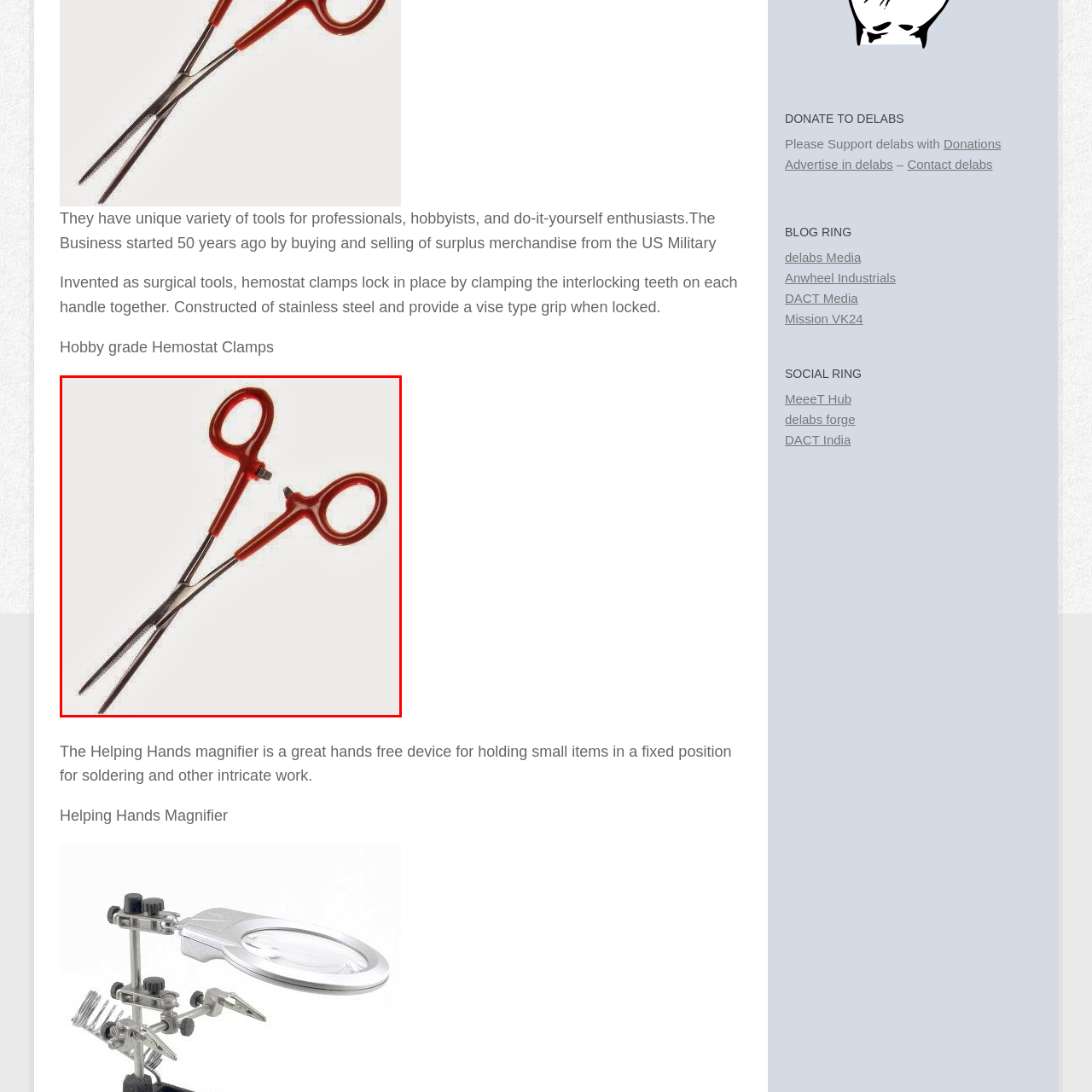Offer a complete and descriptive caption for the image marked by the red box.

The image depicts a pair of hobby-grade hemostat clamps, characterized by their distinctive design that features interlocking teeth on each handle. These clamps are typically constructed from stainless steel, providing durability and a reliable vise-type grip when locked. They serve as versatile tools favored by professionals, hobbyists, and DIY enthusiasts alike, reflecting a heritage that spans over 50 years since their inception. Initially invented for surgical use, these clamps have since found applications across various fields, including crafting and intricate work, making them essential tools for a range of projects.